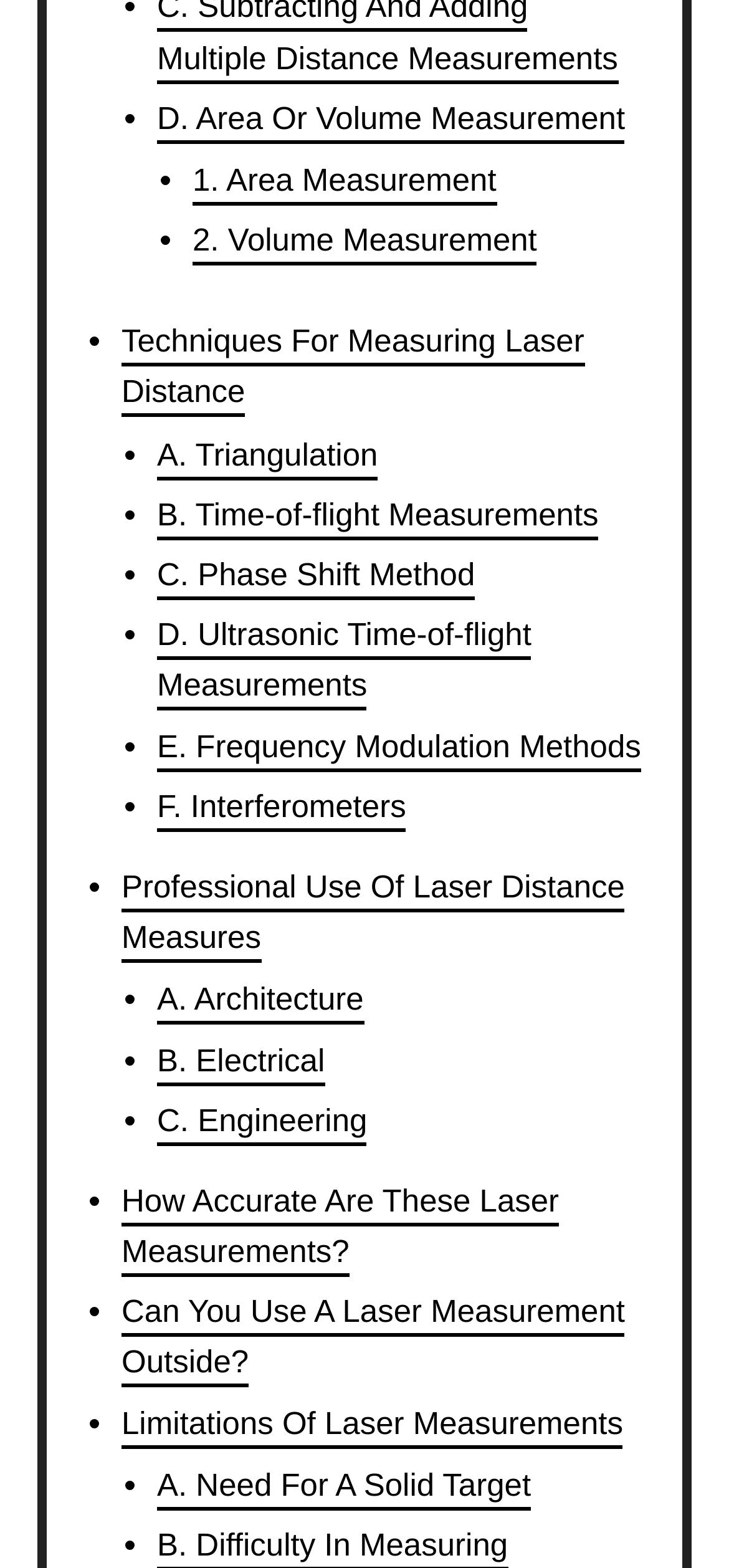Please specify the bounding box coordinates of the clickable region to carry out the following instruction: "Click on 'D. Area Or Volume Measurement'". The coordinates should be four float numbers between 0 and 1, in the format [left, top, right, bottom].

[0.215, 0.064, 0.857, 0.091]